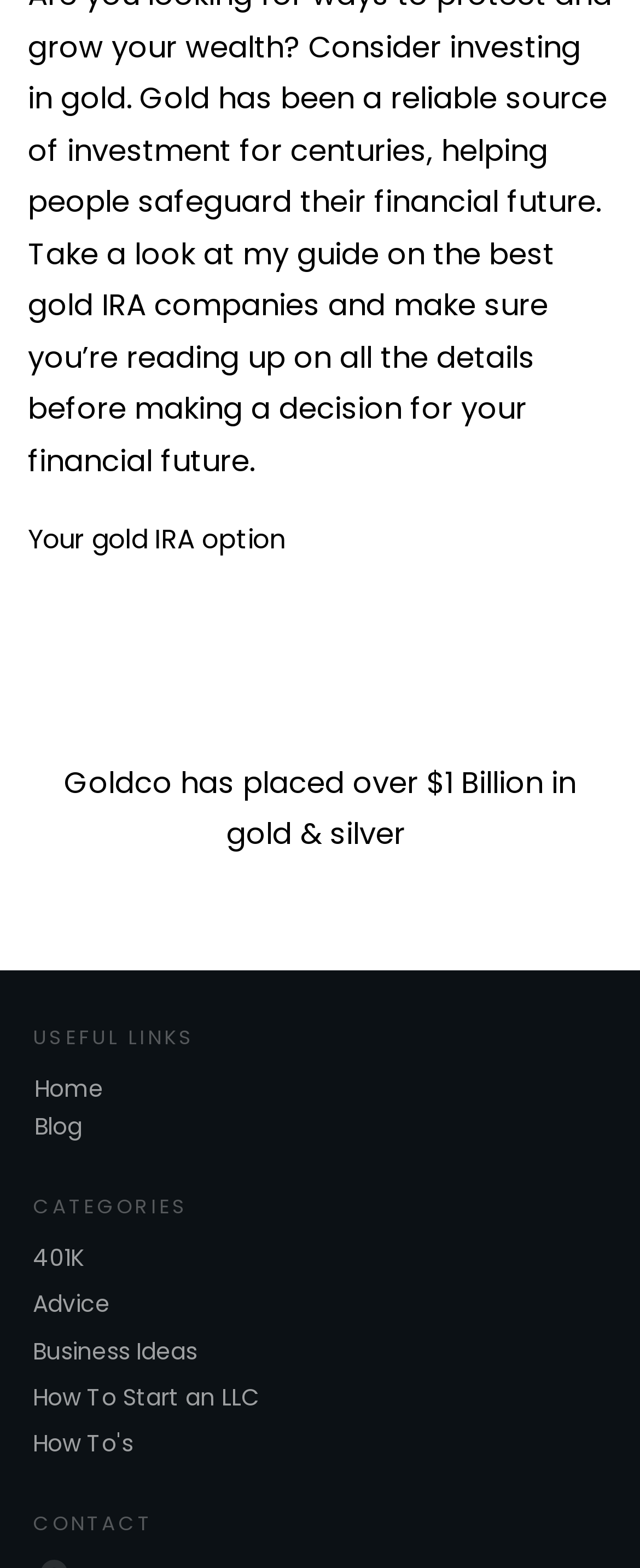Bounding box coordinates are to be given in the format (top-left x, top-left y, bottom-right x, bottom-right y). All values must be floating point numbers between 0 and 1. Provide the bounding box coordinate for the UI element described as: name="s"

None